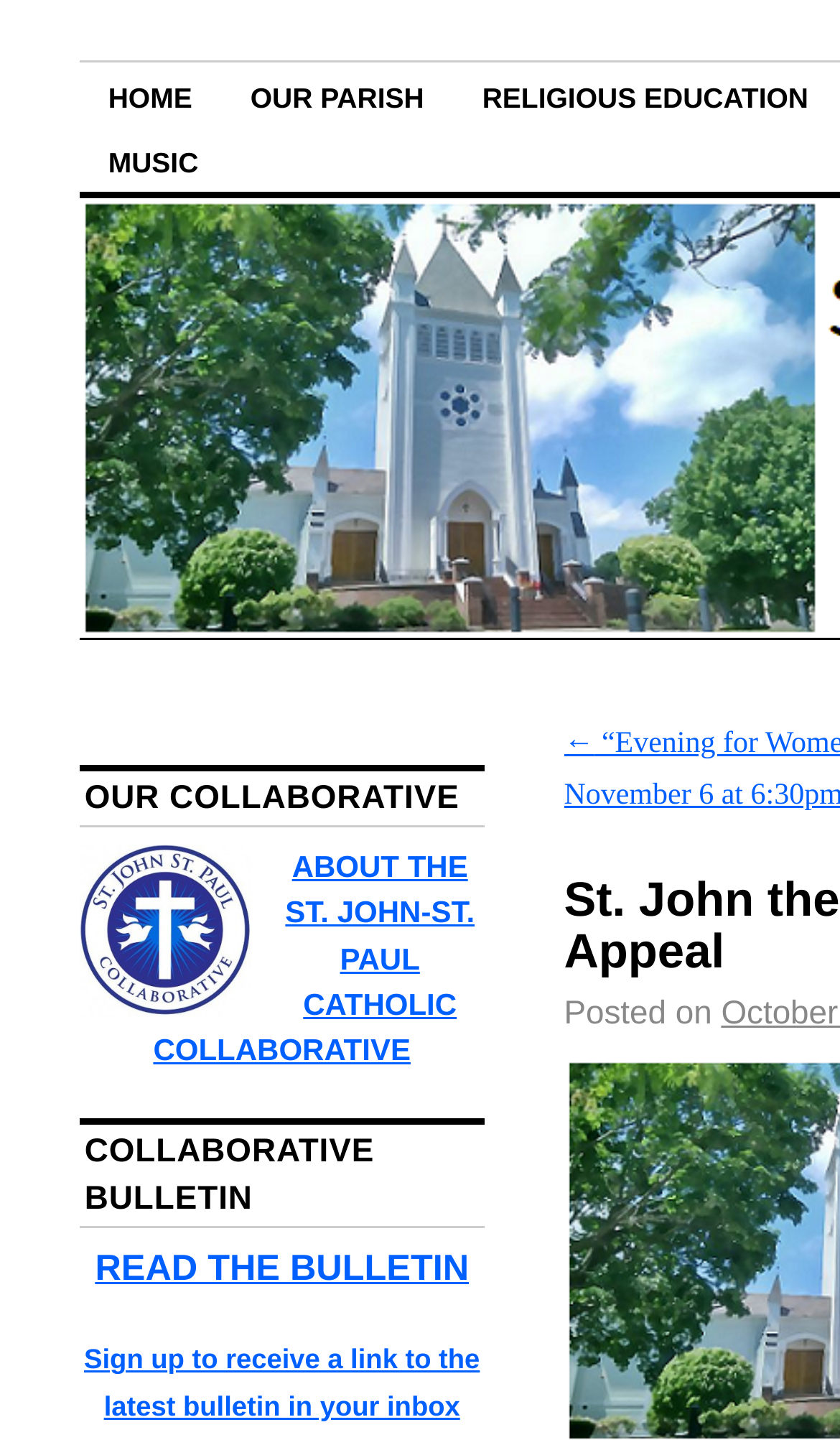Offer a detailed explanation of the webpage layout and contents.

The webpage is about St. John the Evangelist Parish Annual Appeal. At the top, there are four navigation links: "HOME", "OUR PARISH", "RELIGIOUS EDUCATION", and "MUSIC", which are positioned horizontally across the page. 

Below the navigation links, there is a section with a heading "OUR COLLABORATIVE". Under this heading, there is a link "ABOUT THE ST. JOHN-ST. PAUL CATHOLIC COLLABORATIVE". 

Further down, there is another section with a heading "COLLABORATIVE BULLETIN". This section contains a link "READ THE BULLETIN". 

On the right side of the page, there is a small section with a static text "Posted on", which is likely a timestamp or a date.